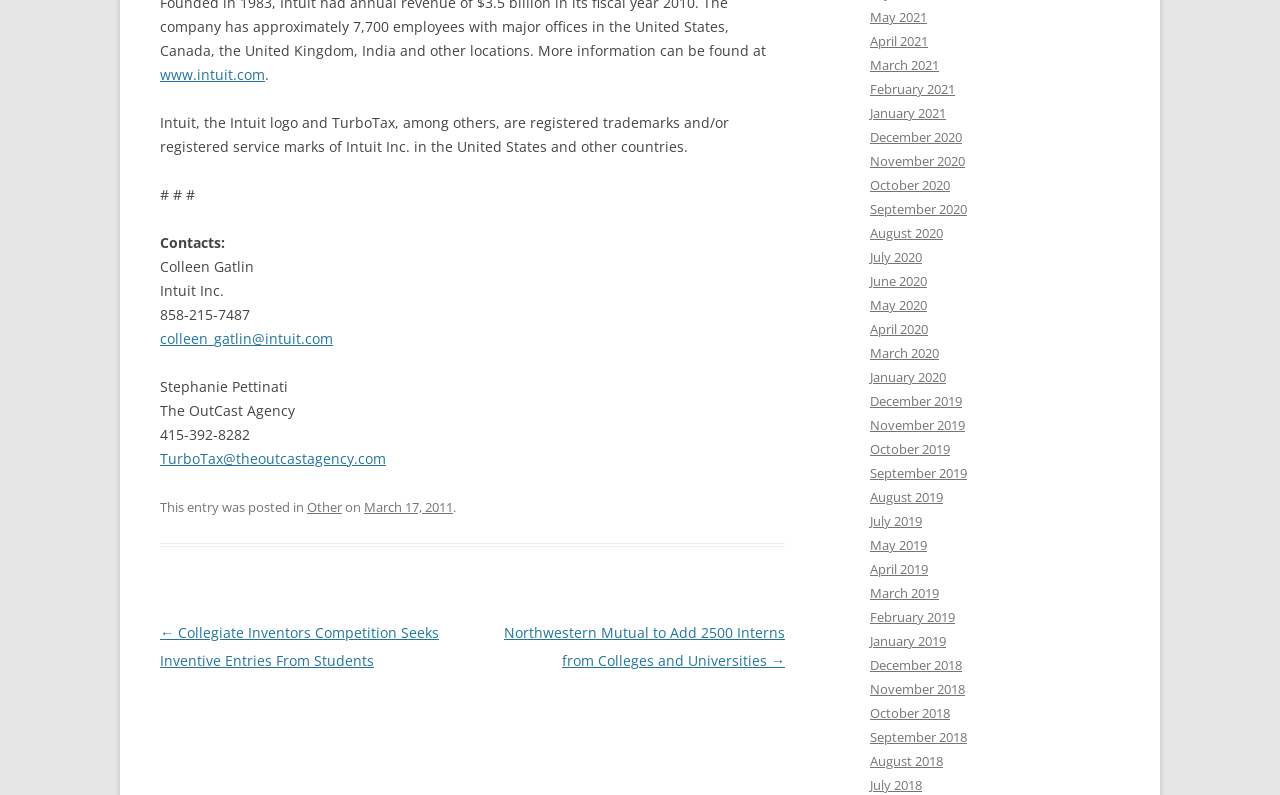Bounding box coordinates are specified in the format (top-left x, top-left y, bottom-right x, bottom-right y). All values are floating point numbers bounded between 0 and 1. Please provide the bounding box coordinate of the region this sentence describes: March 17, 2011

[0.284, 0.627, 0.354, 0.649]